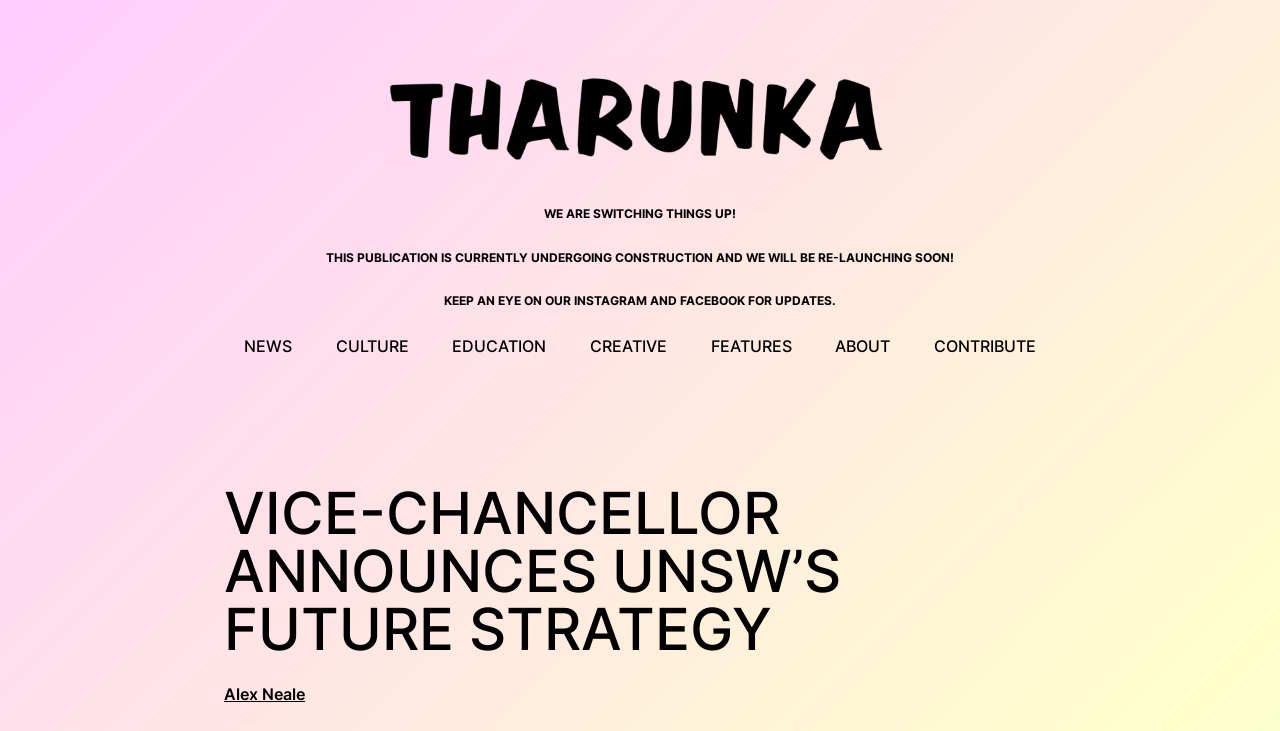Please indicate the bounding box coordinates of the element's region to be clicked to achieve the instruction: "click Tharunka link". Provide the coordinates as four float numbers between 0 and 1, i.e., [left, top, right, bottom].

[0.291, 0.076, 0.709, 0.247]